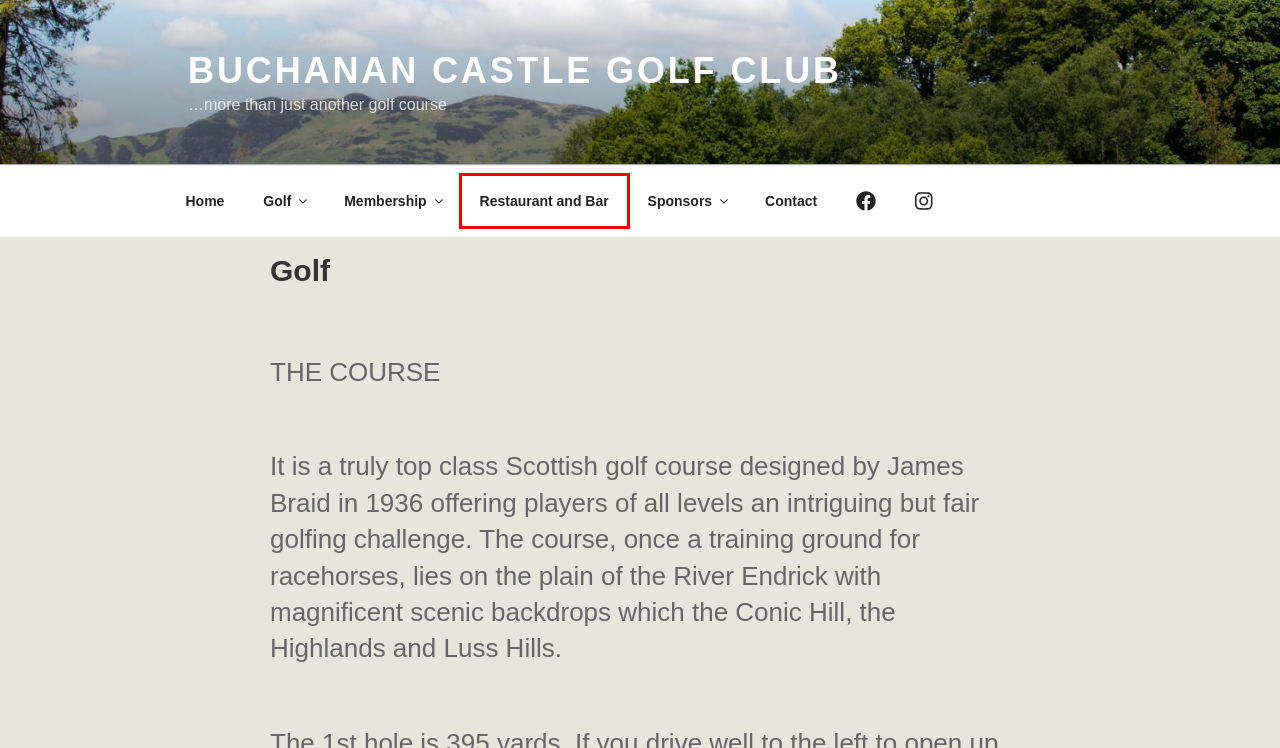Review the webpage screenshot provided, noting the red bounding box around a UI element. Choose the description that best matches the new webpage after clicking the element within the bounding box. The following are the options:
A. Proshop - Buchanan Castle Golf Club
B. The Course, Hole by Hole - Buchanan Castle Golf Club
C. Benefits - Buchanan Castle Golf Club
D. Sponsorship - Buchanan Castle Golf Club
E. Home - Buchanan Castle Golf Club
F. Membership - Buchanan Castle Golf Club
G. Contact - Buchanan Castle Golf Club
H. Malones Restaurant | Restaurant | Buchanan Castle Golf Club, Drymen, Glasgow, UK

H